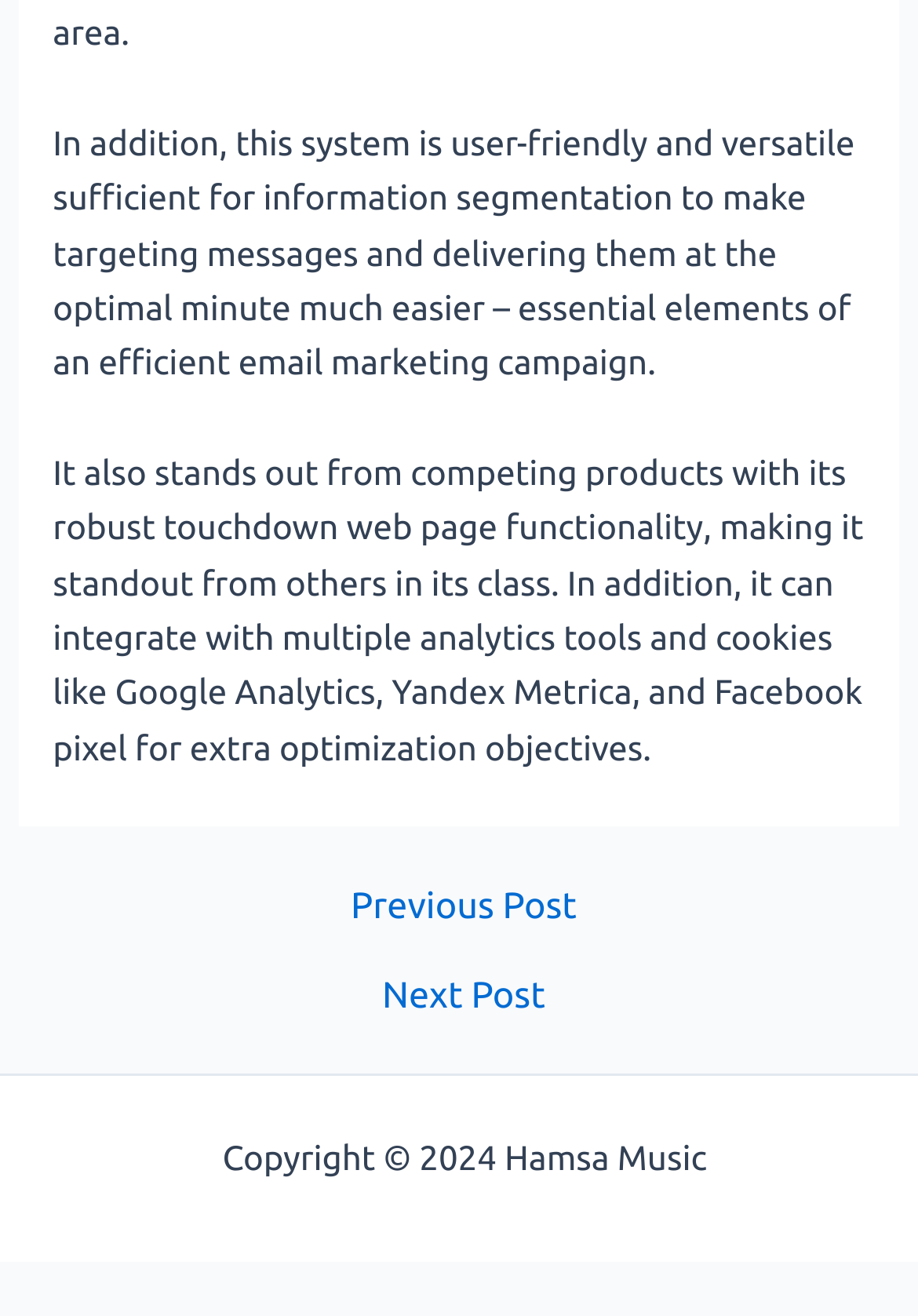How many analytics tools can be integrated with this system?
From the image, respond using a single word or phrase.

At least 3